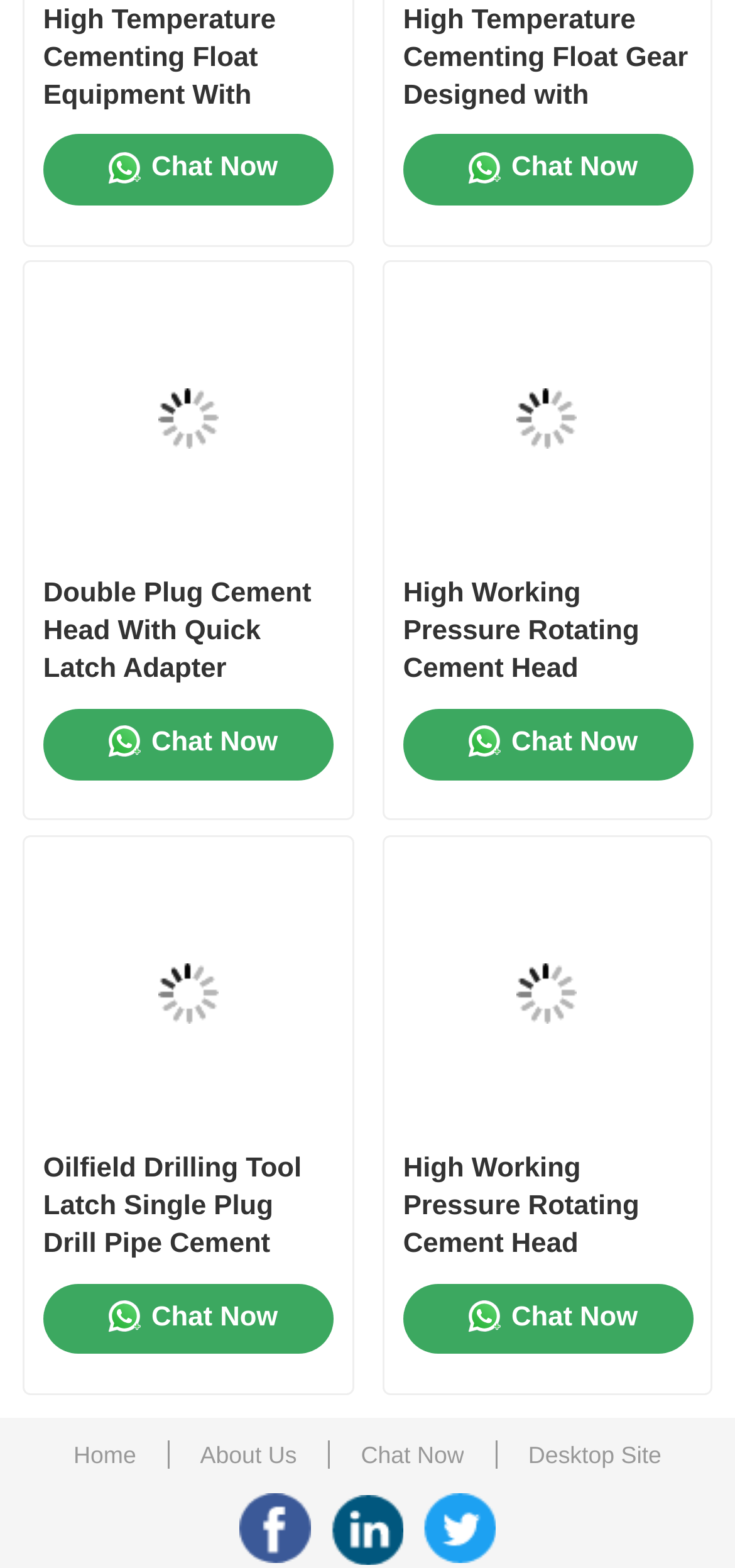Determine the bounding box coordinates for the region that must be clicked to execute the following instruction: "Switch to the desktop site".

[0.719, 0.916, 0.9, 0.94]